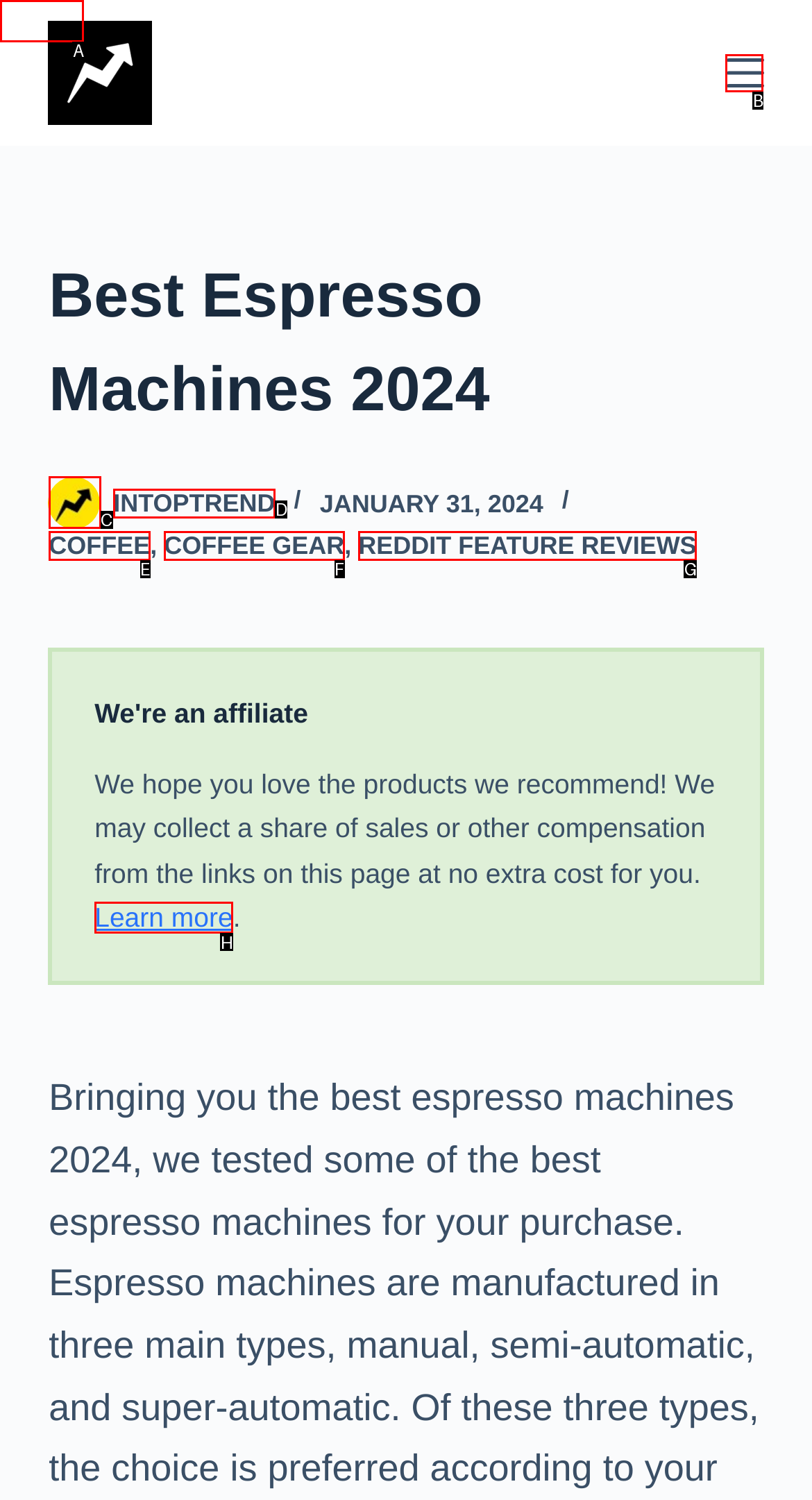Identify the correct choice to execute this task: Skip to content
Respond with the letter corresponding to the right option from the available choices.

A